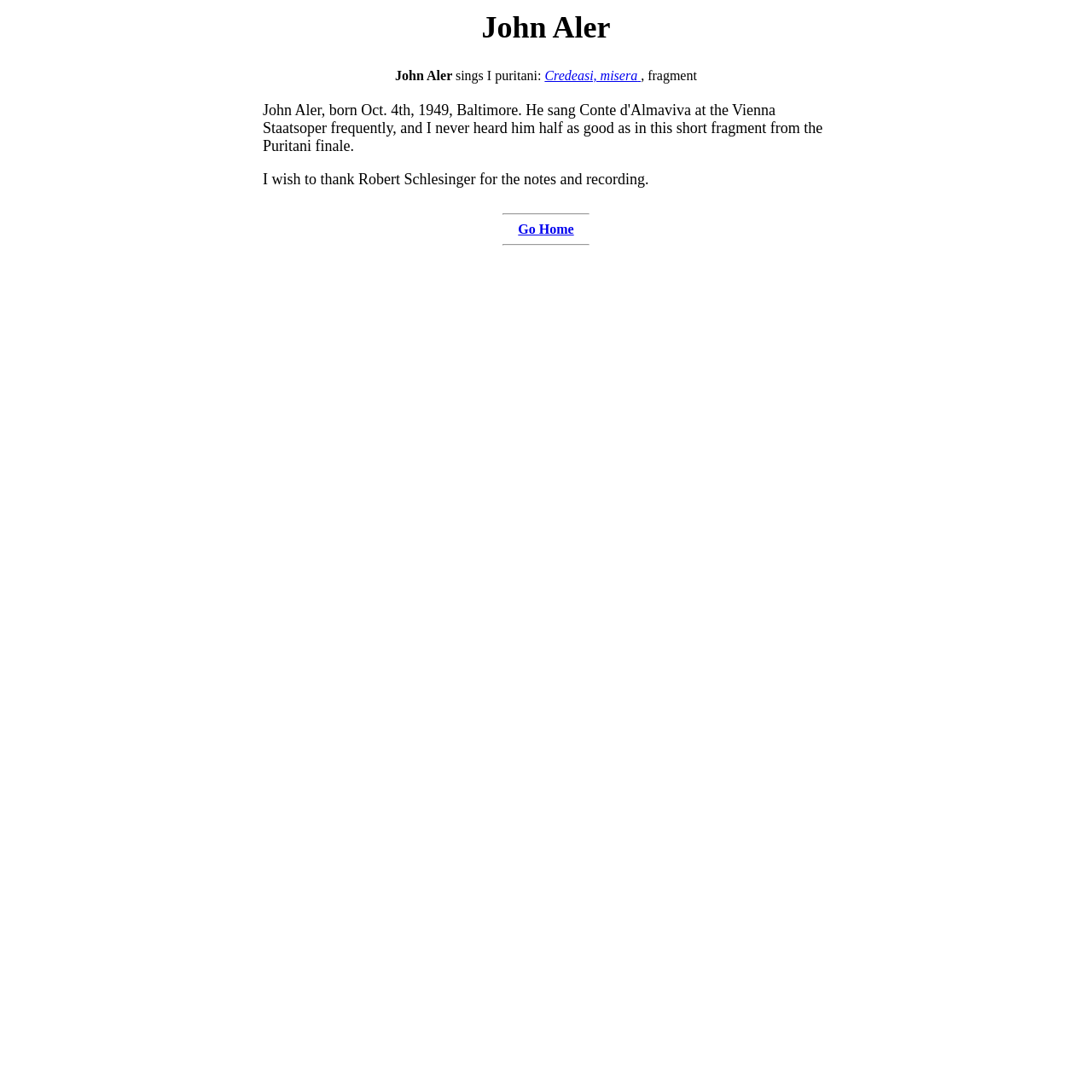What is John Aler singing?
Refer to the image and provide a one-word or short phrase answer.

I puritani: Credeasi, misera, fragment